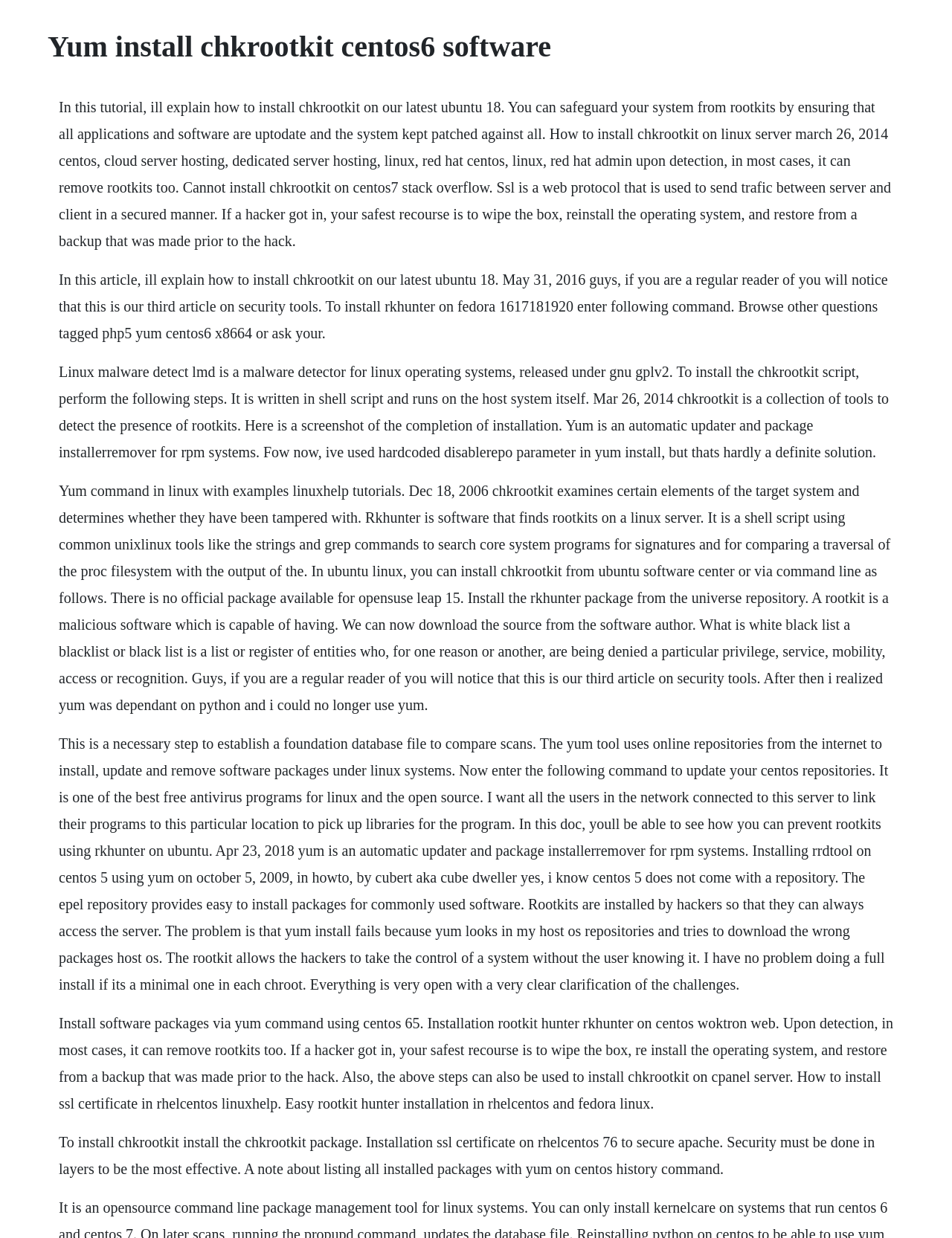Why is it important to keep software up-to-date?
Using the information from the image, answer the question thoroughly.

The webpage emphasizes the importance of keeping software up-to-date to prevent rootkits. It mentions that rootkits are installed by hackers to gain control of a system, and that keeping software patched against all vulnerabilities can help prevent this.